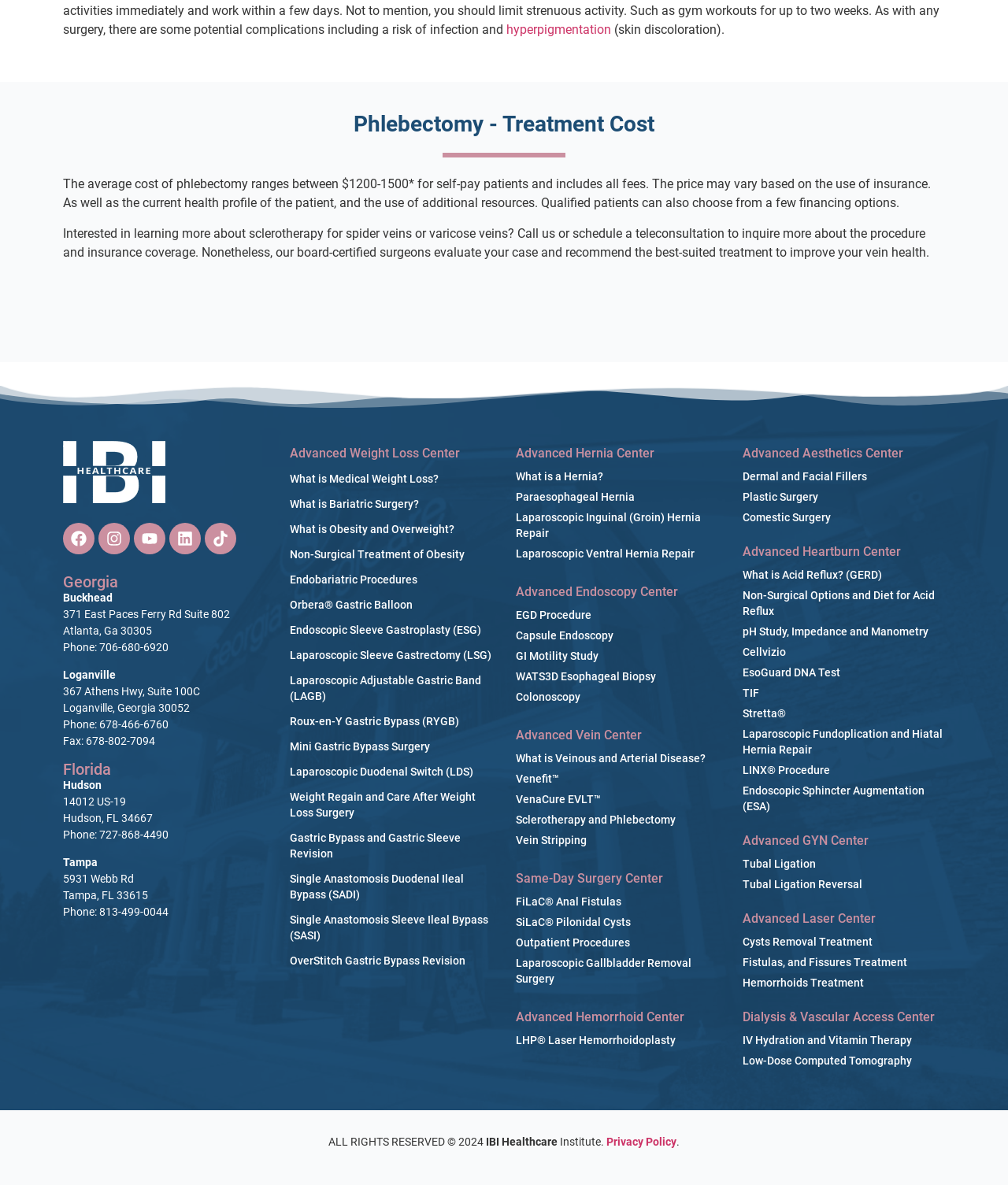What is the name of the center described in the link 'Advanced Vein Center'?
Using the image, provide a concise answer in one word or a short phrase.

Advanced Vein Center